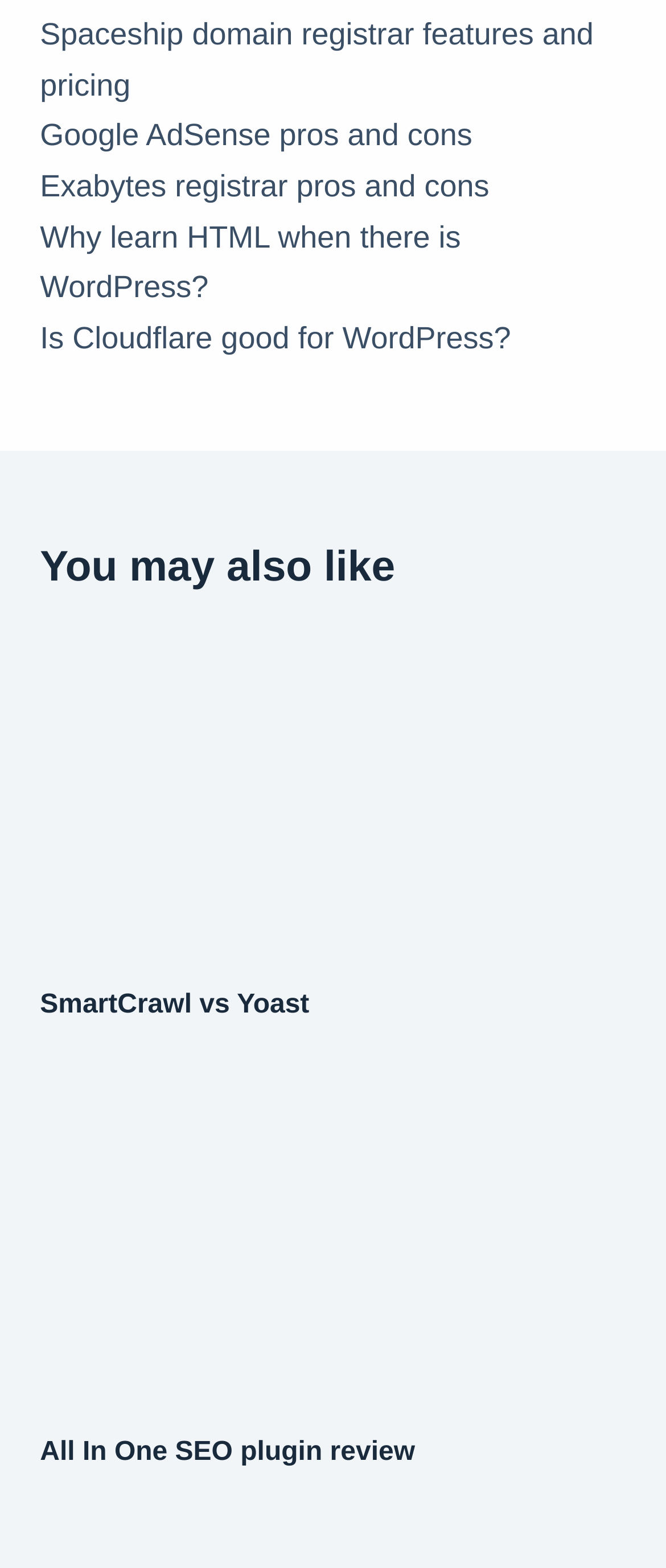Kindly provide the bounding box coordinates of the section you need to click on to fulfill the given instruction: "Discover Exabytes registrar pros and cons".

[0.06, 0.108, 0.735, 0.129]